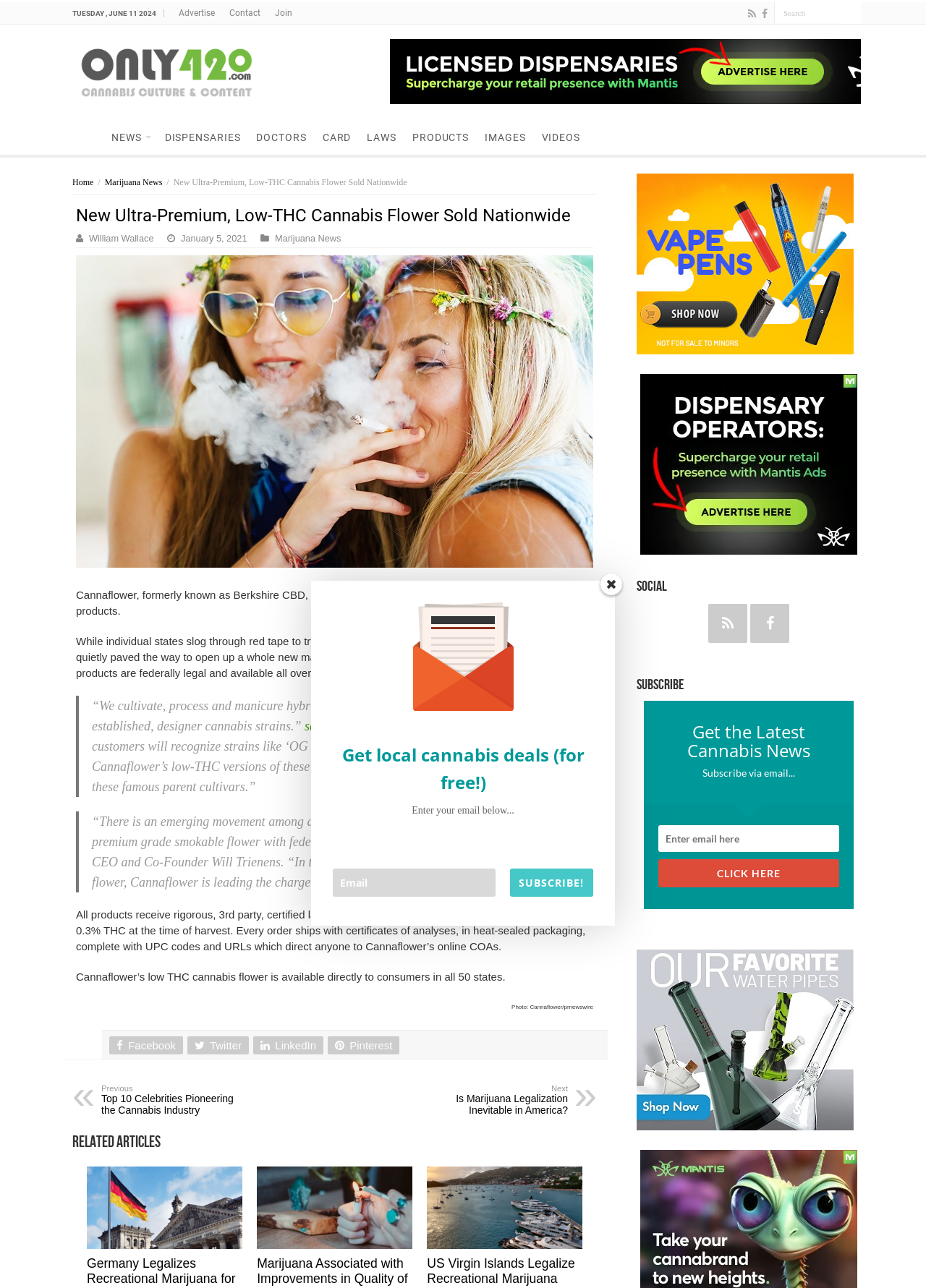Show the bounding box coordinates of the region that should be clicked to follow the instruction: "Read Marijuana News."

[0.113, 0.137, 0.175, 0.145]